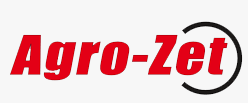List and describe all the prominent features within the image.

The image displays the logo of "Agro-Zet," prominently featuring the company name in bold red letters. The logo is set against a clean white background, imparting a modern and professional aesthetic. Accompanying the name is an emblematic design element that likely represents the brand's focus on rollers and related products. This logo serves as an important visual identity for Agro-Zet, a company known for supplying rollers for various industrial applications, particularly in contexts such as pallet trolleys and agriculture.